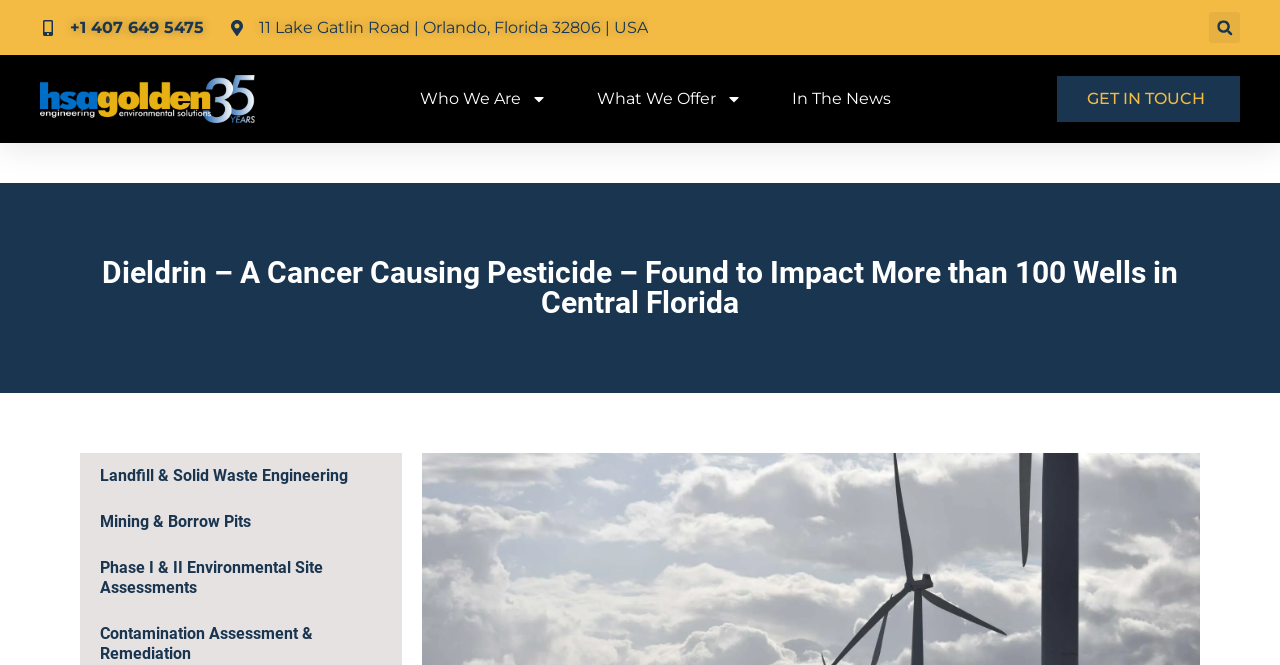How many images are in the top navigation menu?
Please provide a comprehensive answer to the question based on the webpage screenshot.

I examined the top navigation menu and found two images, one next to 'Who We Are' and another next to 'What We Offer'. Therefore, there are 2 images in the top navigation menu.